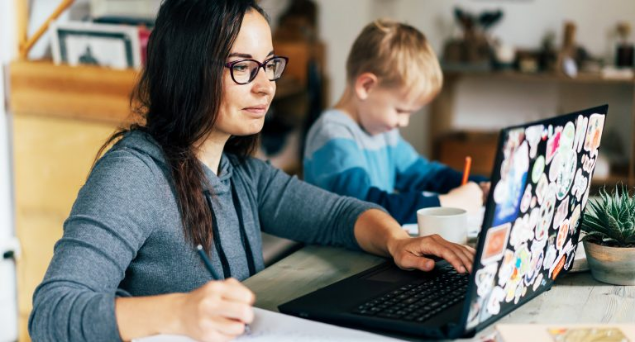Offer an in-depth caption that covers the entire scene depicted in the image.

The image depicts a woman engaged in virtual learning at a table with her laptop, illustrating a perfect blend of education and family dynamics. The woman, wearing a casual gray hoodie, is focused on her work, demonstrating concentration as she types or writes notes. Next to her, a young boy, presumably her child, is engaged in an activity of his own, drawing or writing, which highlights the nurturing environment and the balance of motherhood with professional or educational commitments. The laptop is decorated with various colorful stickers, adding a personal touch to the workspace. This setting reflects the essence of modern learning, where digital education can effectively coexist with home life, emphasizing the importance of flexibility in both work and family obligations.